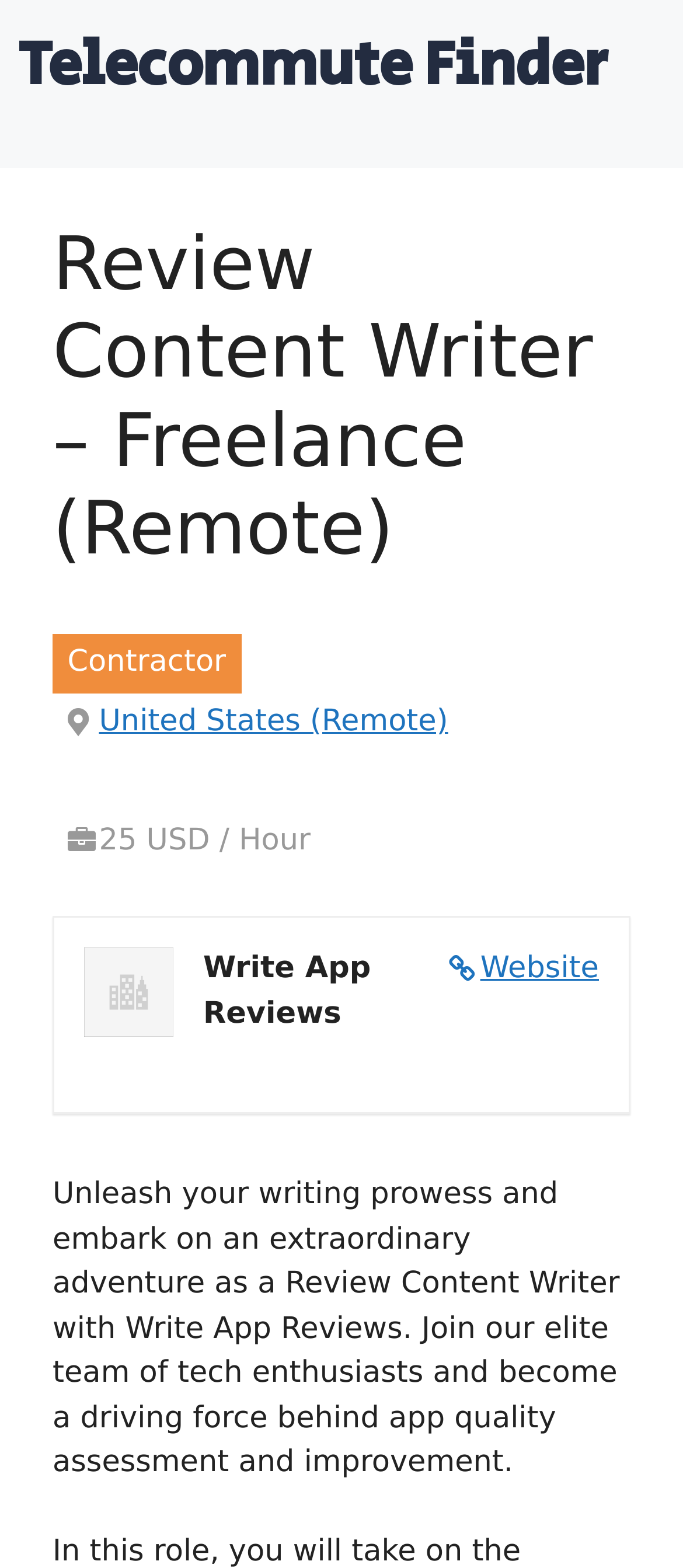Locate the bounding box of the UI element with the following description: "Website".

[0.657, 0.604, 0.877, 0.633]